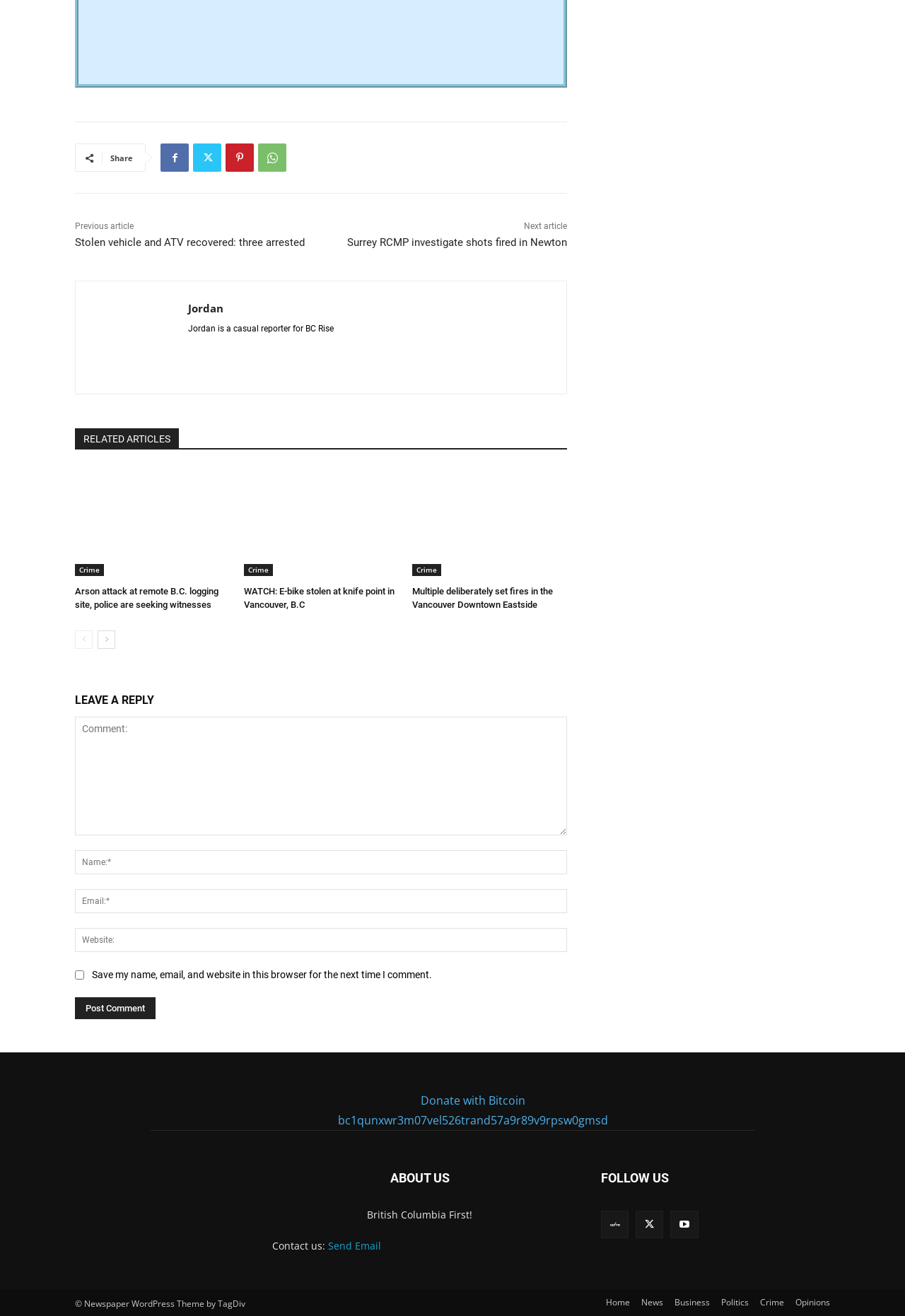Ascertain the bounding box coordinates for the UI element detailed here: "parent_node: Jordan title="Jordan"". The coordinates should be provided as [left, top, right, bottom] with each value being a float between 0 and 1.

[0.1, 0.225, 0.191, 0.288]